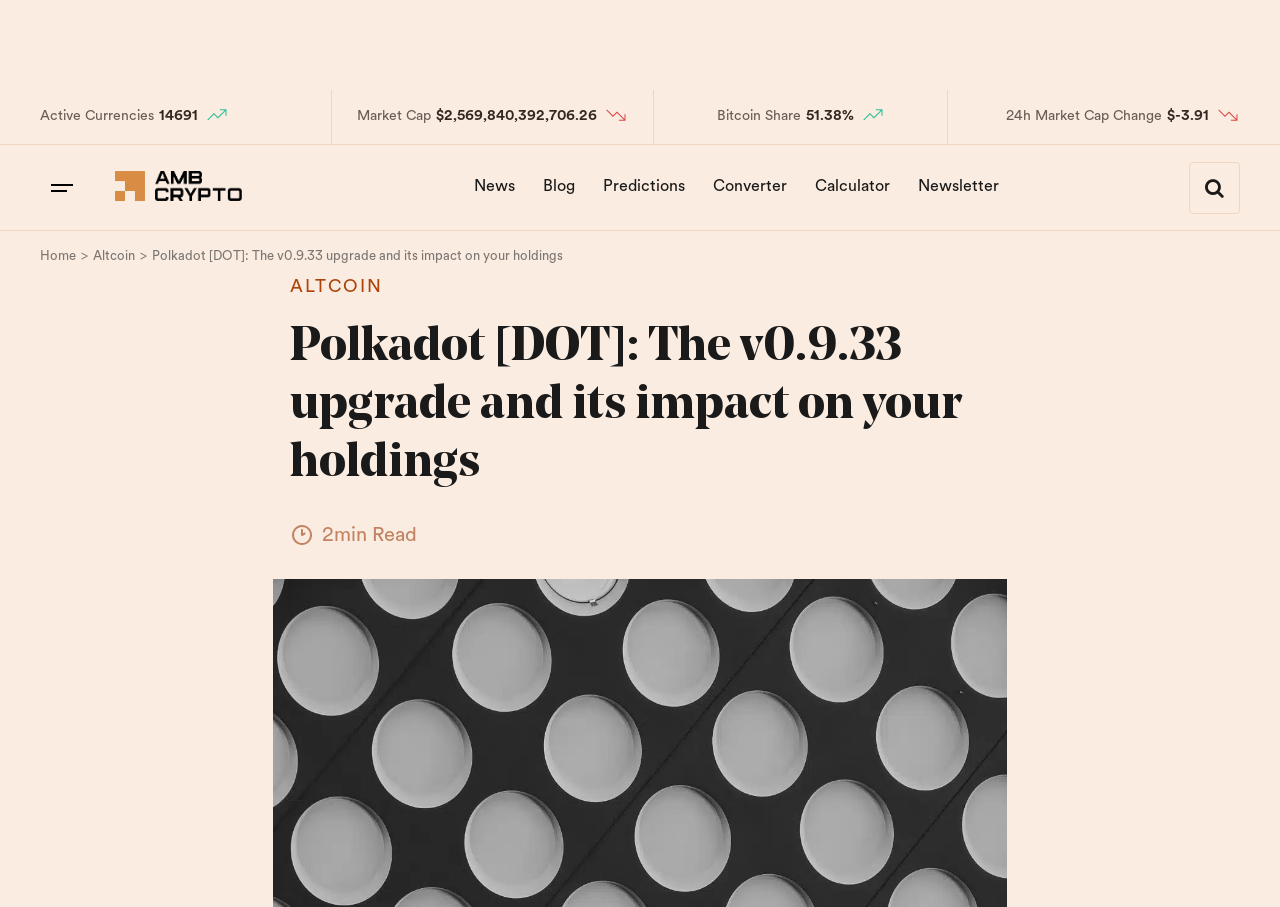Analyze the image and give a detailed response to the question:
What is the current market capitalization of Polkadot?

I found the answer by looking at the 'Market Cap' section on the webpage, which displays the current market capitalization of Polkadot as '$2,569,840,392,706.26'.